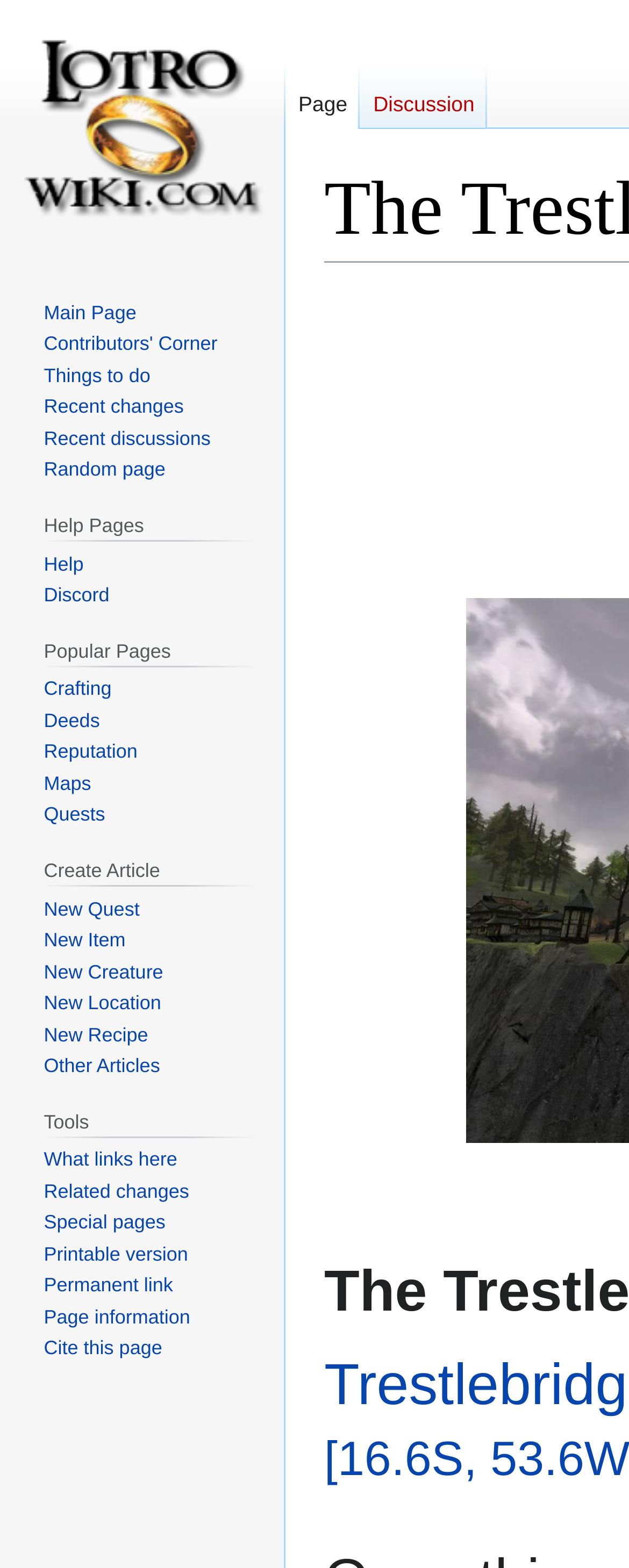Please specify the bounding box coordinates for the clickable region that will help you carry out the instruction: "View recent changes".

[0.07, 0.252, 0.292, 0.267]